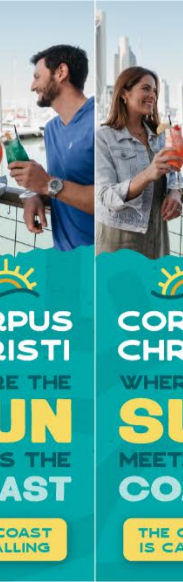Explain all the elements you observe in the image.

The image features a vibrant advertisement promoting Corpus Christi, showcasing the slogan "WHERE THE SUN MEETS THE COAST." On the left side, a smiling man in a blue shirt holds a drink, while a woman in a denim jacket is seen on the right, also holding a colorful beverage. The background hints at a waterfront setting with boats, emphasizing a relaxed, coastal lifestyle. The bright colors and playful font of the text complement the imagery, inviting viewers to explore this sunny destination with the tagline "THE COAST IS CALLING." The overall design effectively communicates the allure and charm of Corpus Christi, appealing to those seeking sun-soaked adventures.